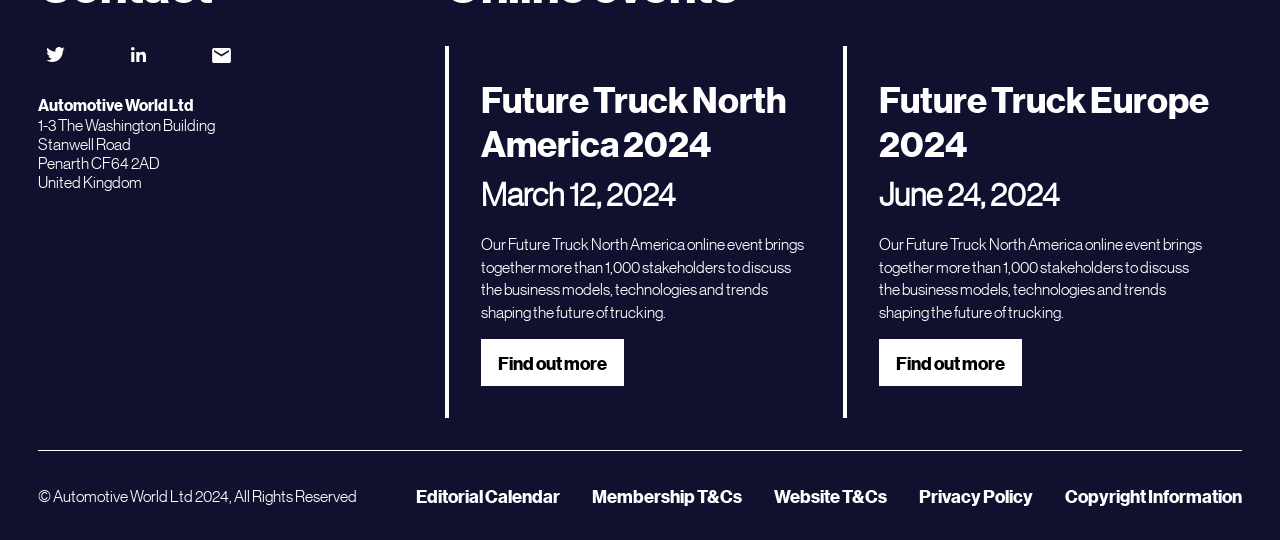Identify the coordinates of the bounding box for the element that must be clicked to accomplish the instruction: "View Future Truck Europe 2024 details".

[0.687, 0.628, 0.799, 0.715]